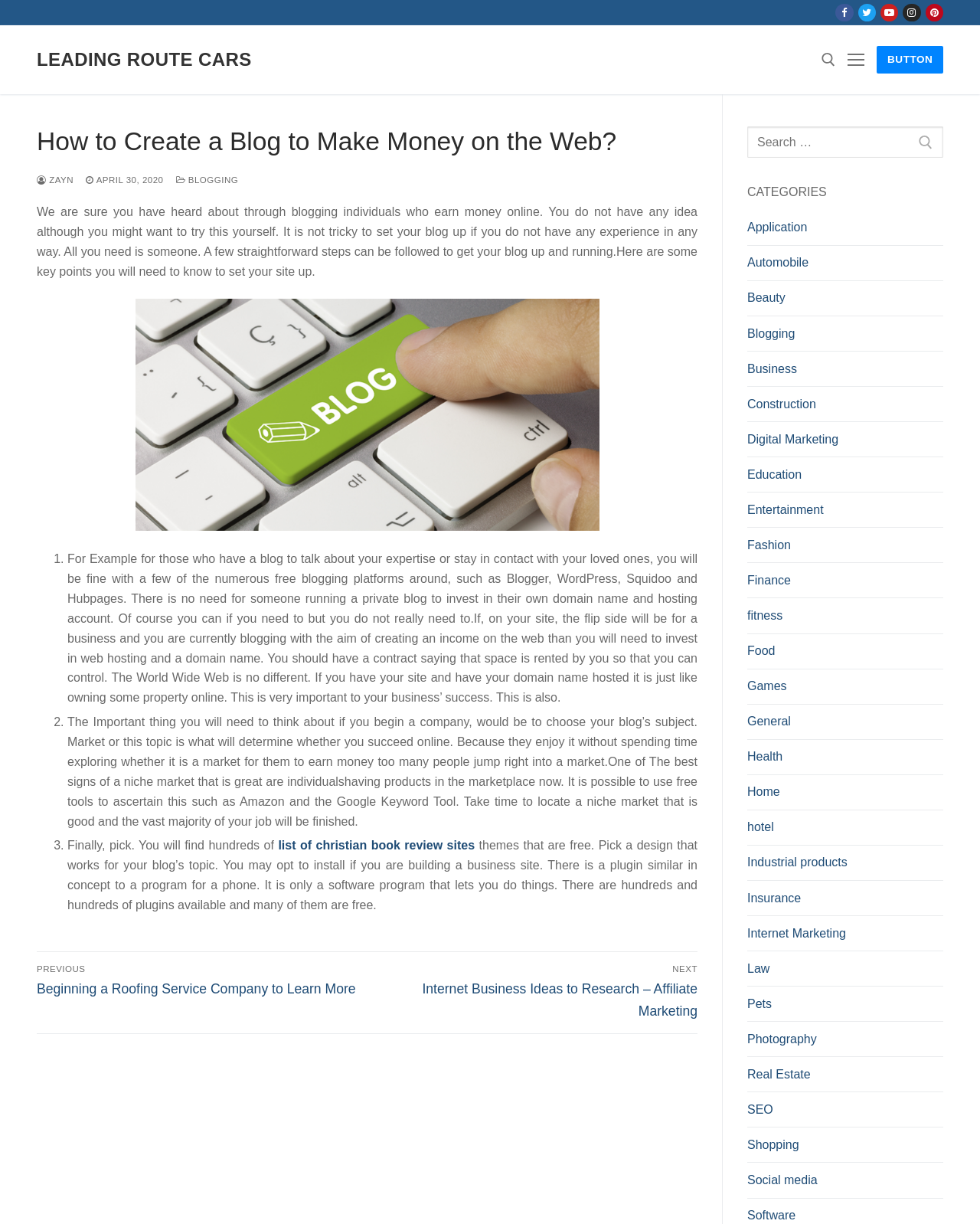What is the category of the blog post?
Could you answer the question with a detailed and thorough explanation?

The category of the blog post can be determined by looking at the category links on the right side of the webpage, and the blog post is categorized under 'Blogging'.